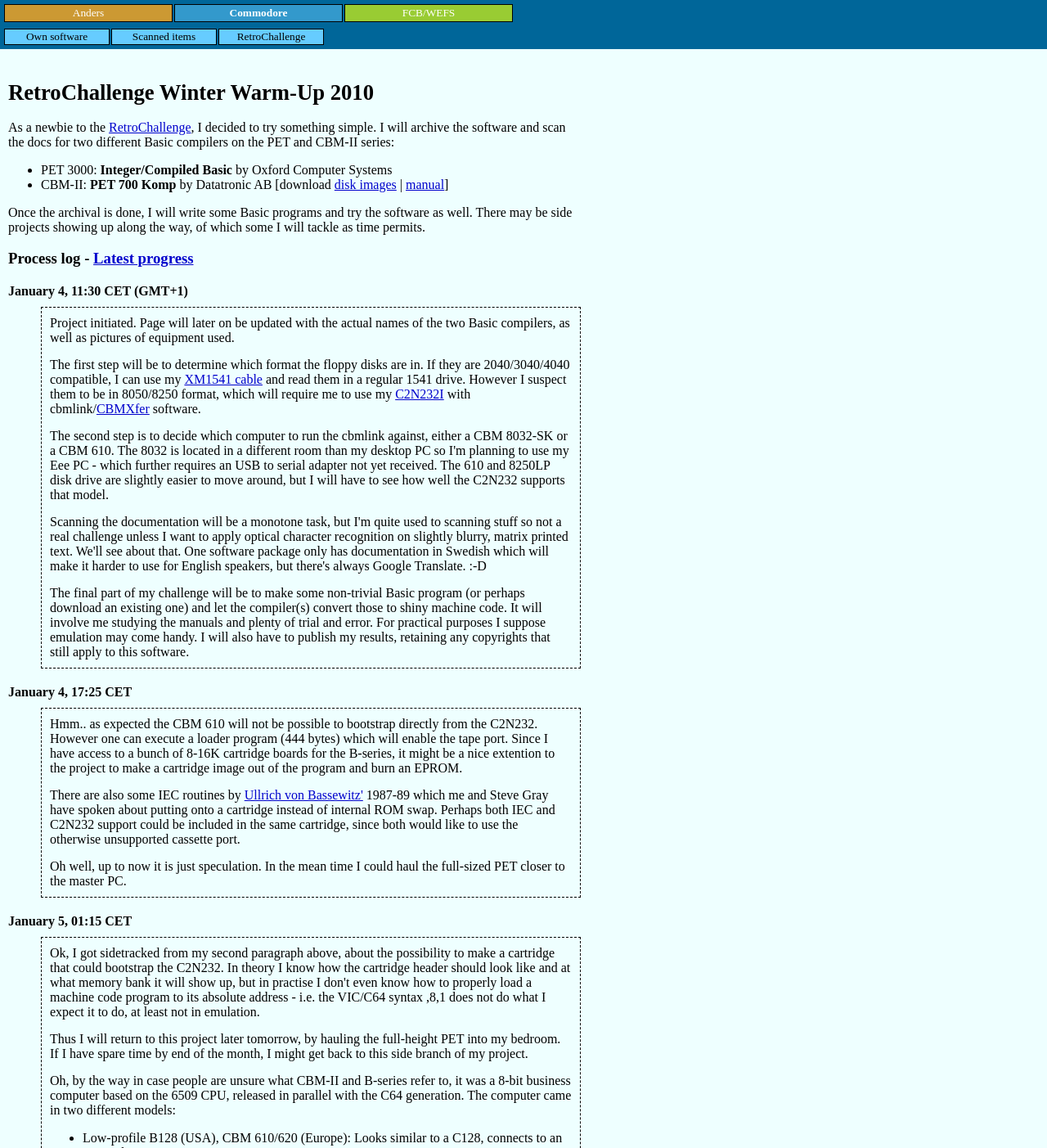Indicate the bounding box coordinates of the clickable region to achieve the following instruction: "Click on 'Anders' link."

[0.069, 0.006, 0.099, 0.016]